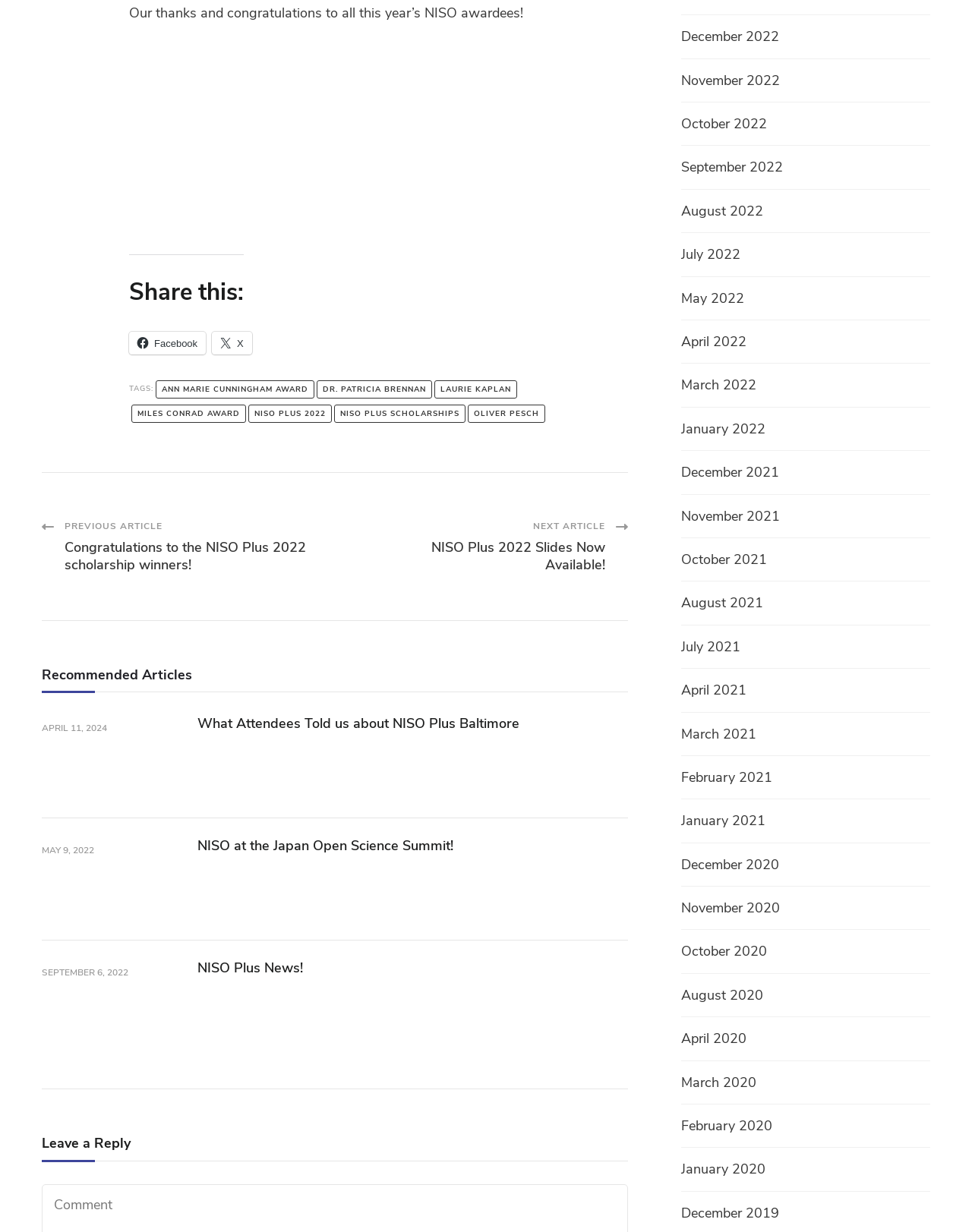Can you show the bounding box coordinates of the region to click on to complete the task described in the instruction: "Share this on Facebook"?

[0.133, 0.269, 0.212, 0.288]